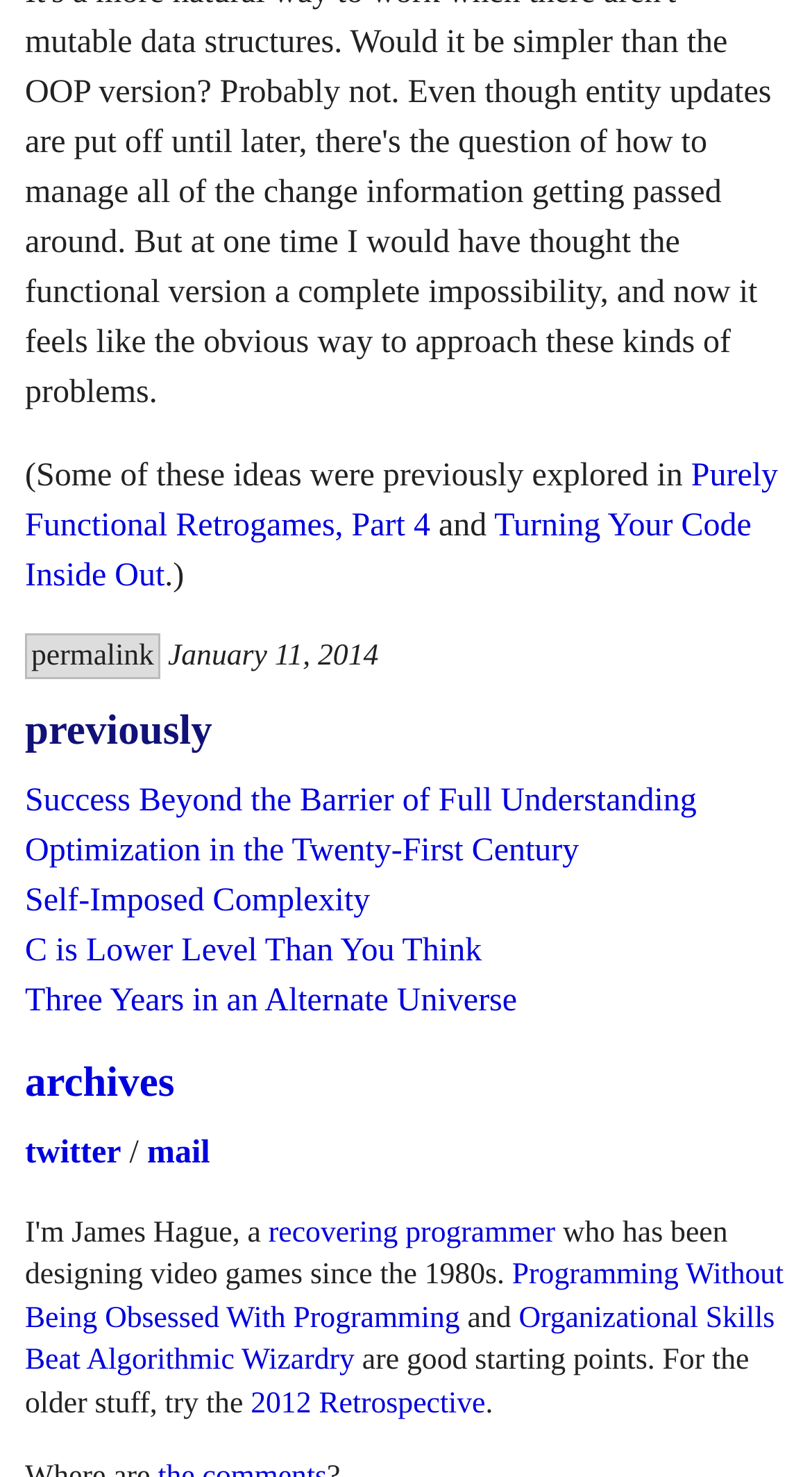Predict the bounding box coordinates of the area that should be clicked to accomplish the following instruction: "check the link to twitter". The bounding box coordinates should consist of four float numbers between 0 and 1, i.e., [left, top, right, bottom].

[0.031, 0.769, 0.149, 0.793]